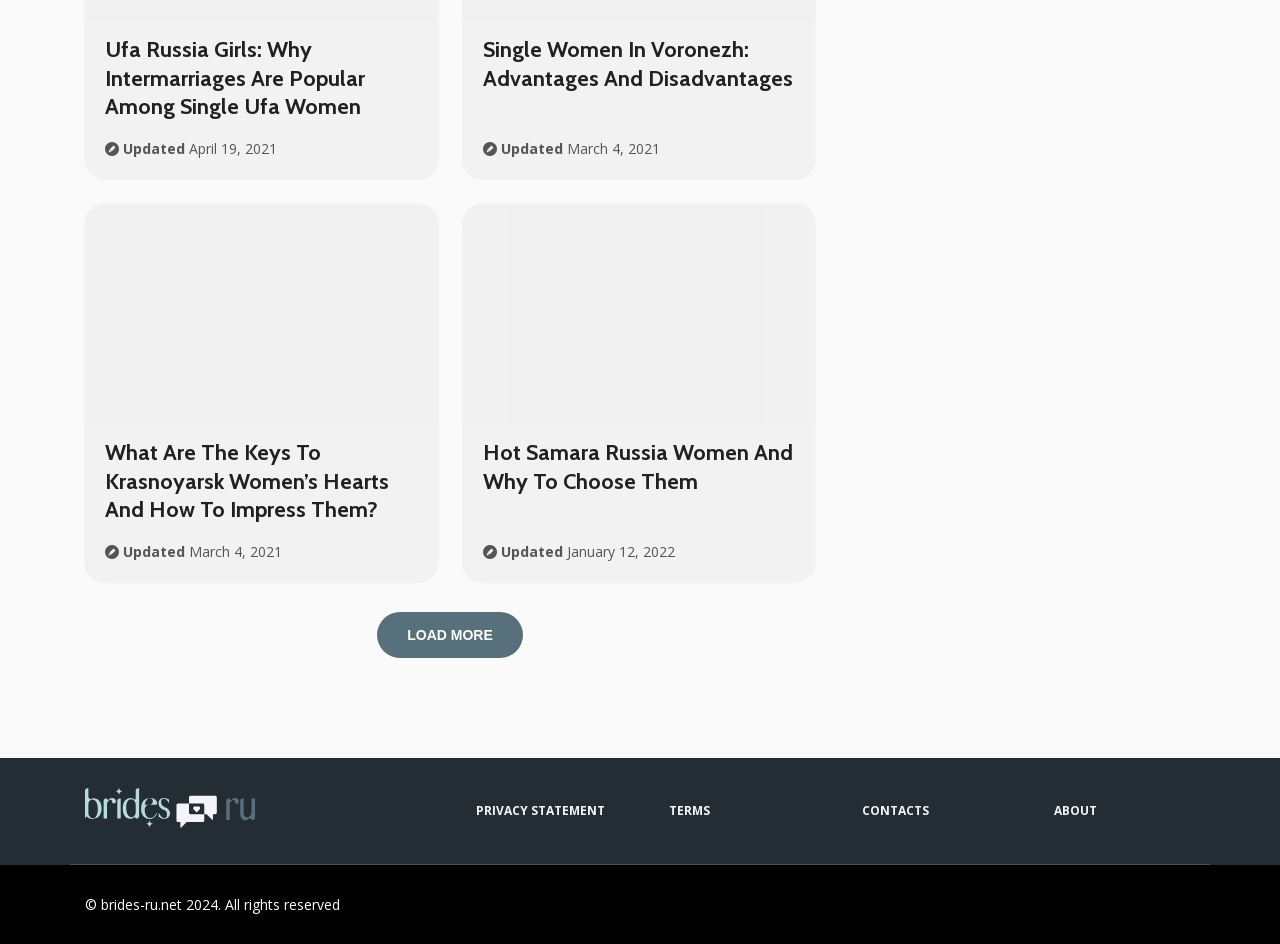Using the format (top-left x, top-left y, bottom-right x, bottom-right y), provide the bounding box coordinates for the described UI element. All values should be floating point numbers between 0 and 1: title="Brides Ru"

[0.055, 0.859, 0.211, 0.882]